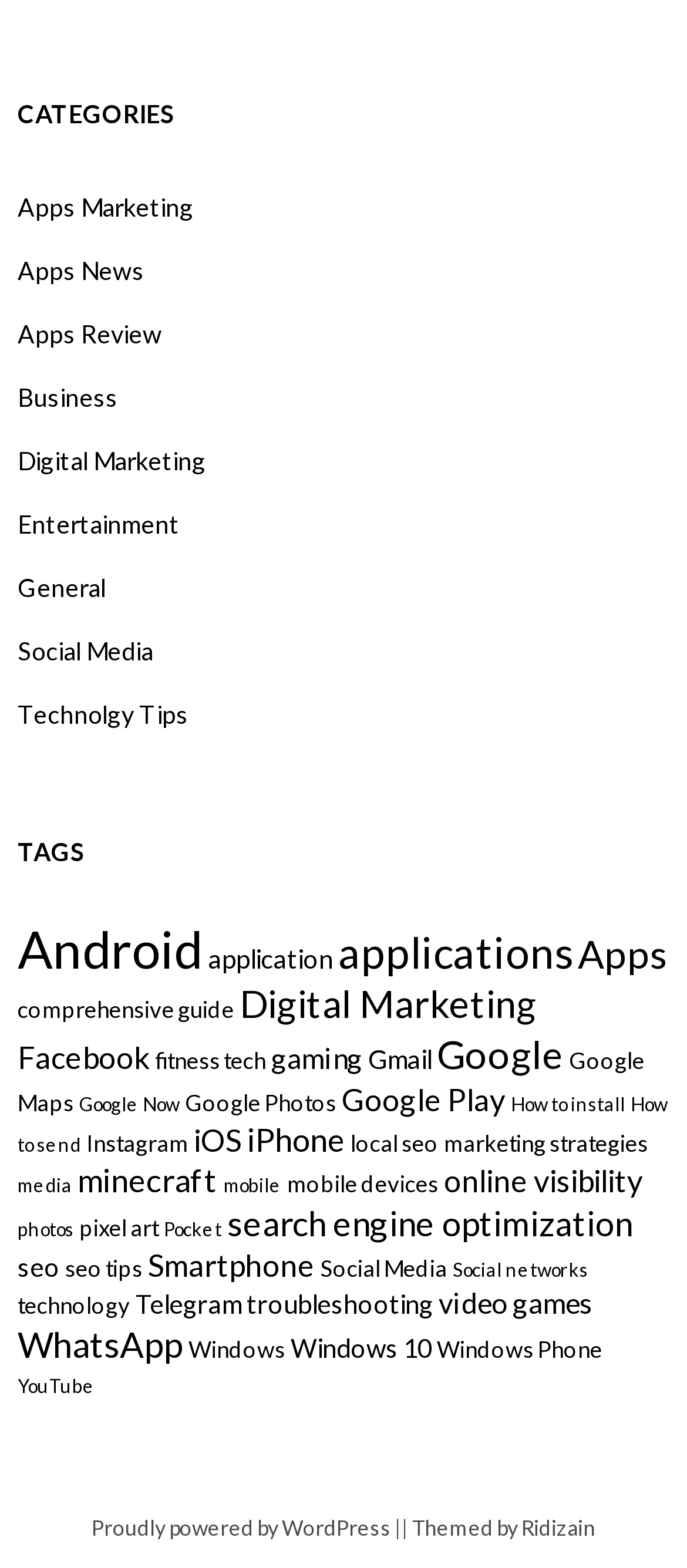How many items are under the 'Google' tag? Analyze the screenshot and reply with just one word or a short phrase.

12